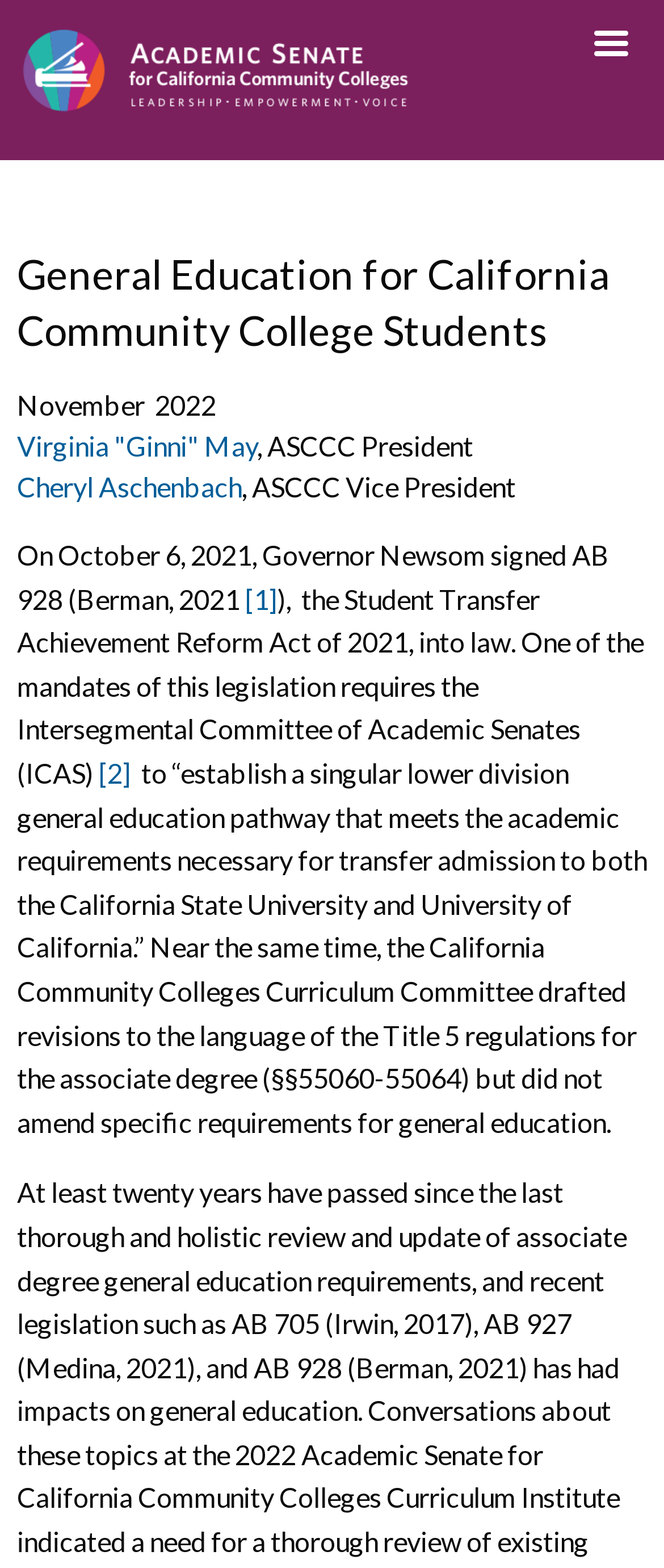Given the description Virginia "Ginni" May, predict the bounding box coordinates of the UI element. Ensure the coordinates are in the format (top-left x, top-left y, bottom-right x, bottom-right y) and all values are between 0 and 1.

[0.026, 0.274, 0.387, 0.294]